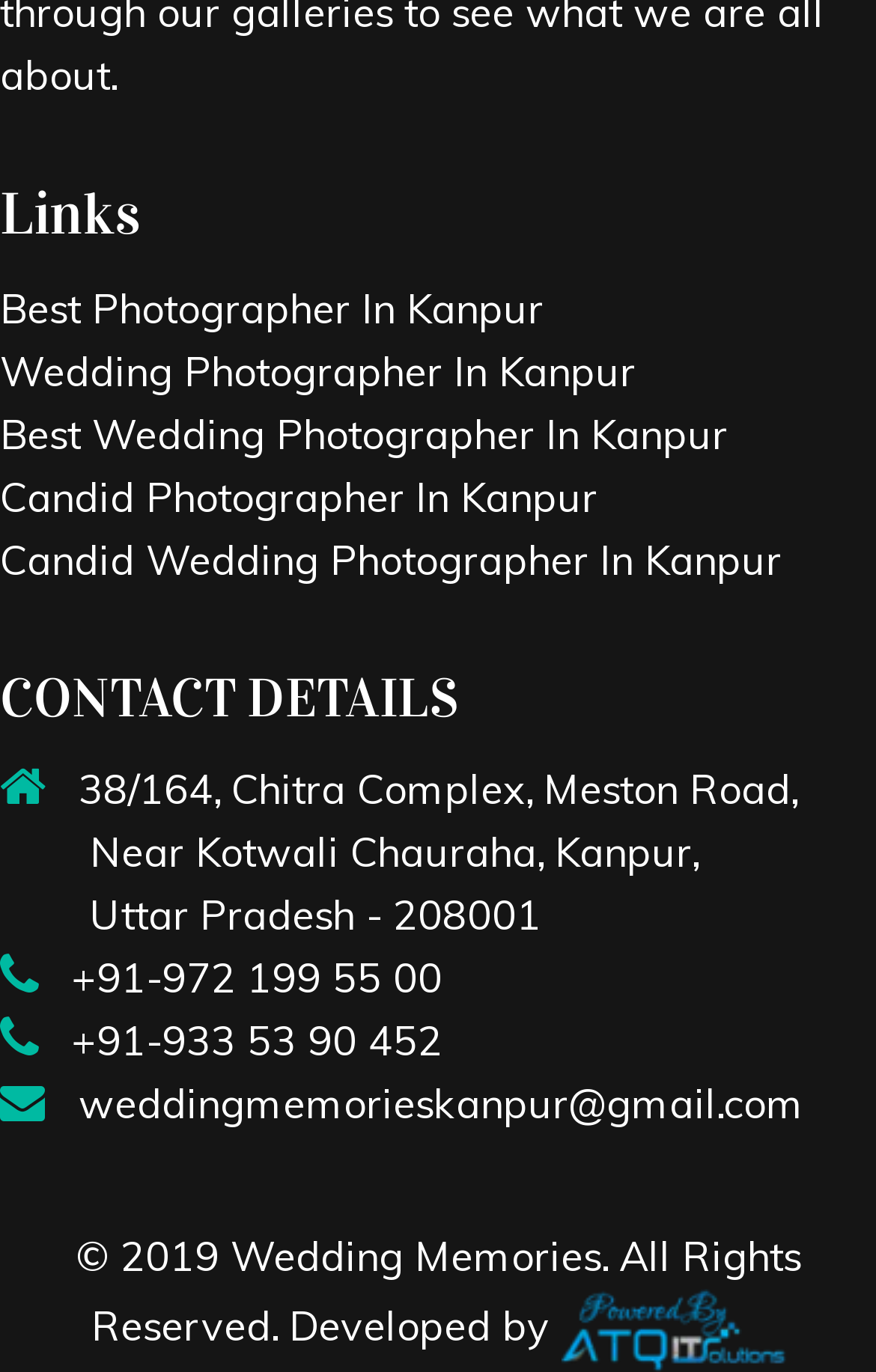What is the address of Wedding Memories?
Refer to the image and provide a one-word or short phrase answer.

38/164, Chitra Complex, Meston Road, Near Kotwali Chauraha, Kanpur, Uttar Pradesh - 208001